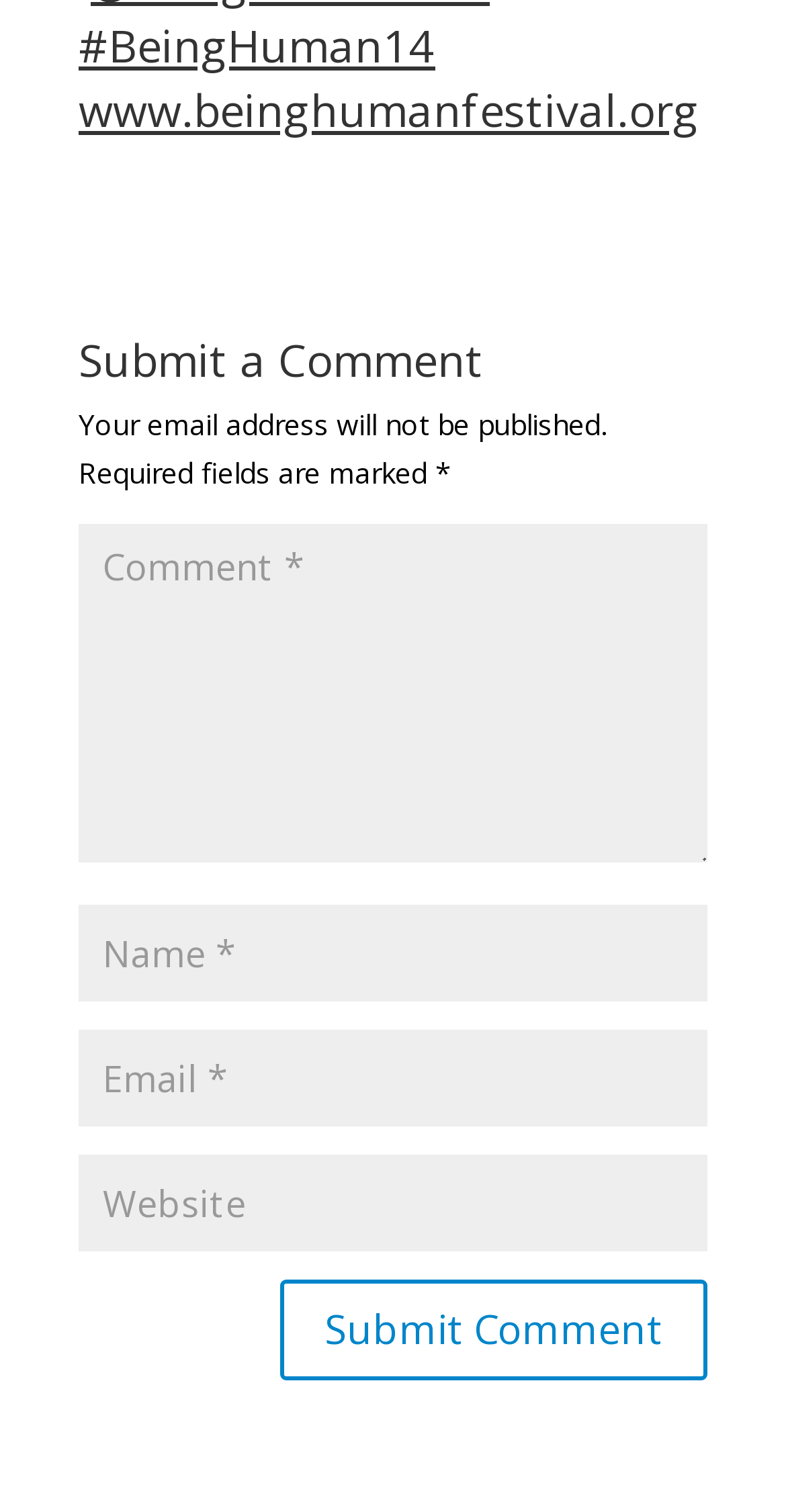Please give a concise answer to this question using a single word or phrase: 
How many text fields are on the webpage?

4